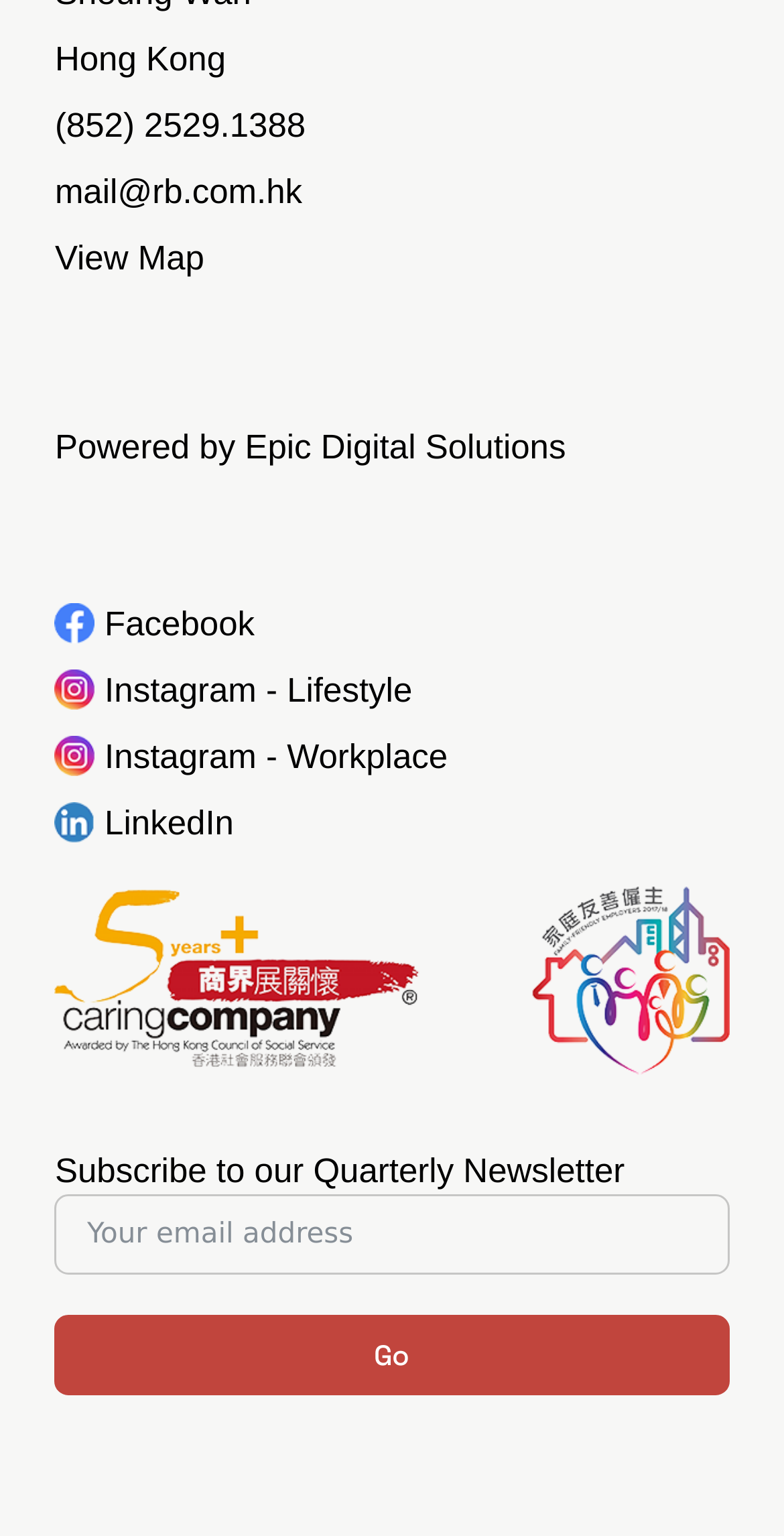What is the purpose of the 'Subscription Form'?
Could you answer the question in a detailed manner, providing as much information as possible?

The purpose of the 'Subscription Form' can be determined by looking at the static text 'Subscribe to our Quarterly Newsletter' above the form, which suggests that the form is used to subscribe to the company's Quarterly Newsletter.